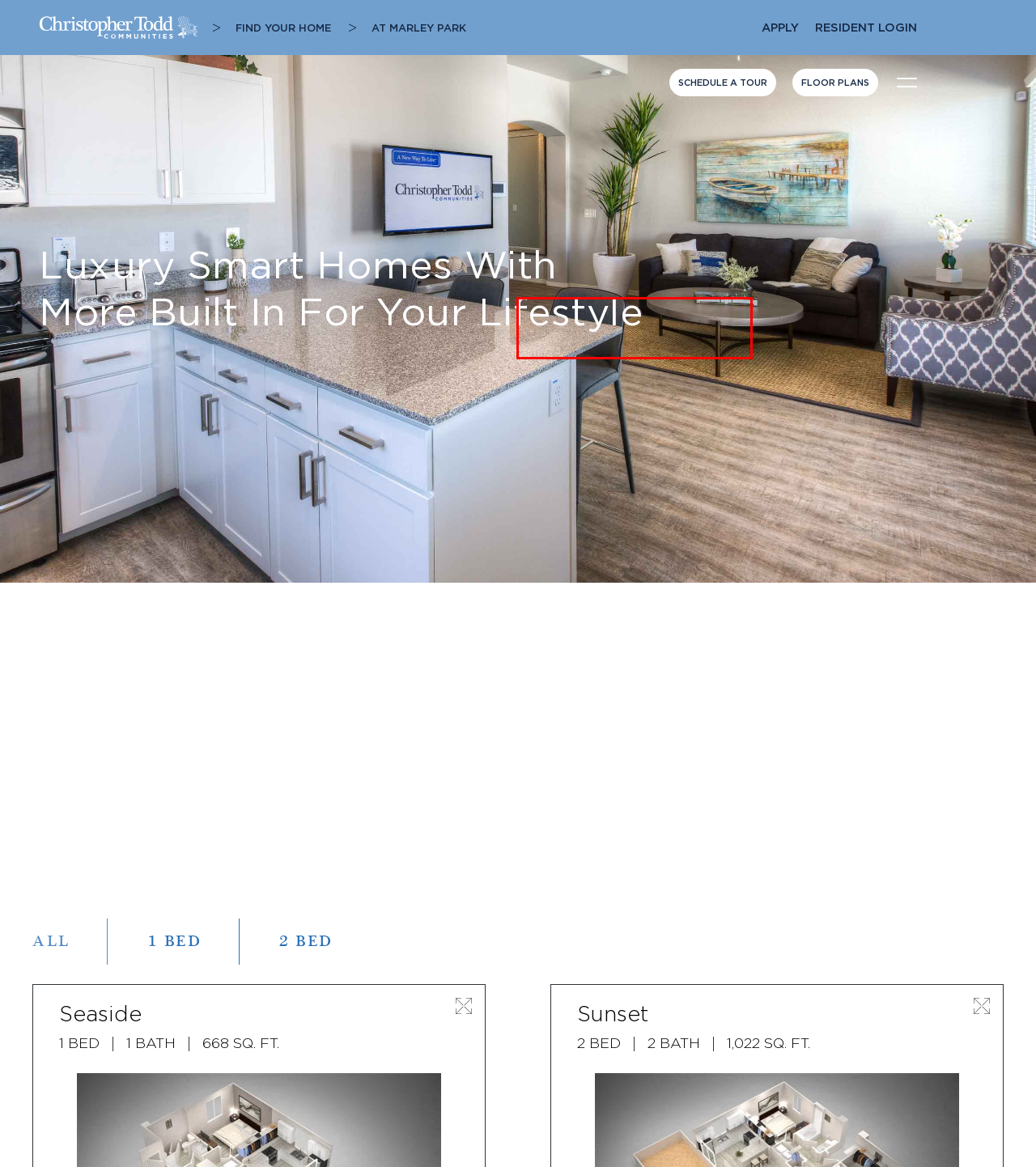You are presented with a screenshot of a webpage that includes a red bounding box around an element. Determine which webpage description best matches the page that results from clicking the element within the red bounding box. Here are the candidates:
A. Contact Us | Rental Home Communities | Christopher Todd Communities
B. Our Story | Build-To-Rent | Christopher Todd Communities
C. Christopher Todd Communities At Marley Park - Christopher Todd Communities
D. Christopher Todd Communities | The Leader in Build-To-Rent Homes
E. Contact - Christopher Todd Communities
F. Gallery - Christopher Todd Communities
G. Community Life - Christopher Todd Communities
H. Location - Christopher Todd Communities

G